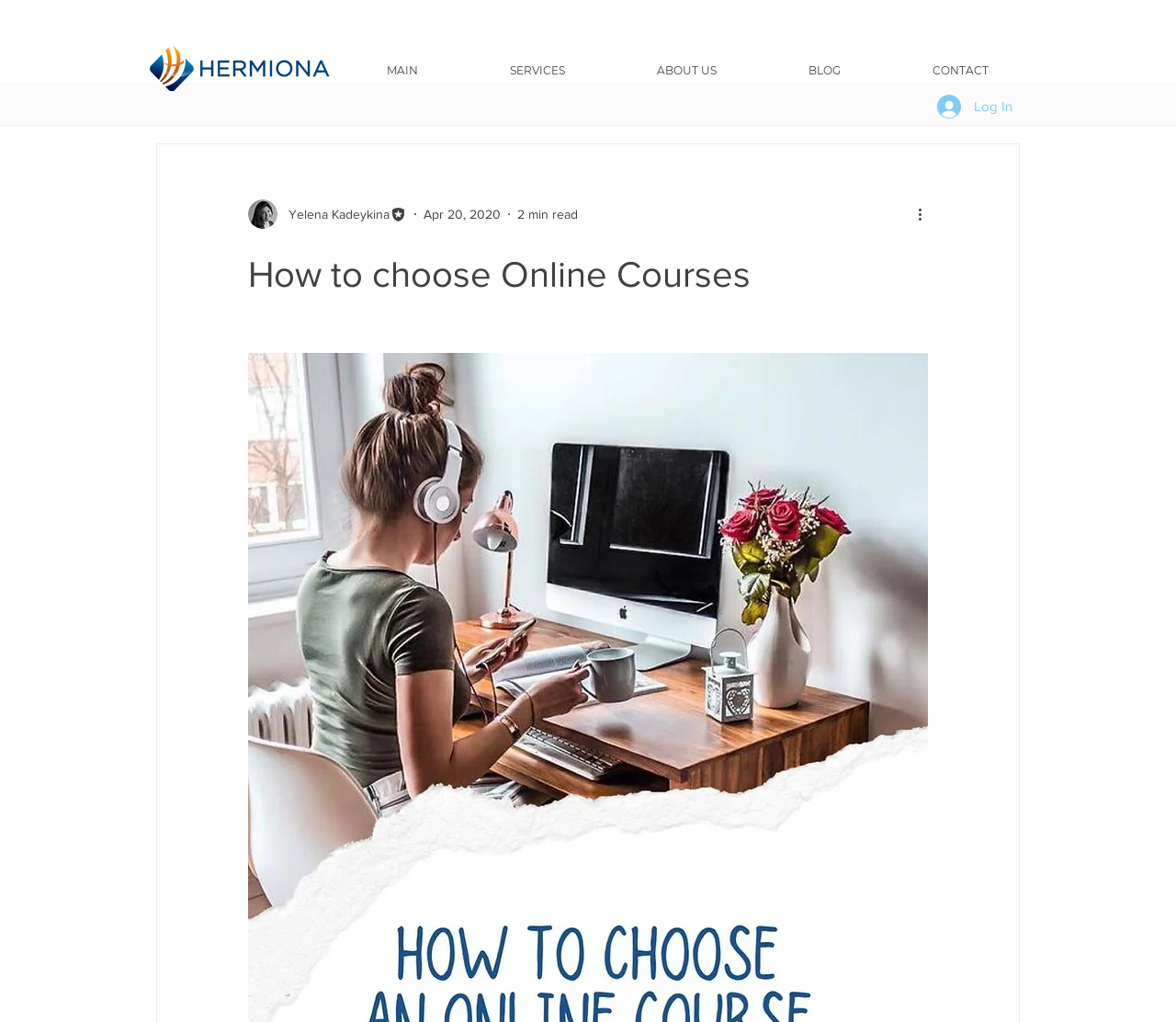Based on the image, please elaborate on the answer to the following question:
What is the author's name?

I found the author's name by looking at the element with the text 'Yelena Kadeykina' which is a generic element located below the writer's picture.